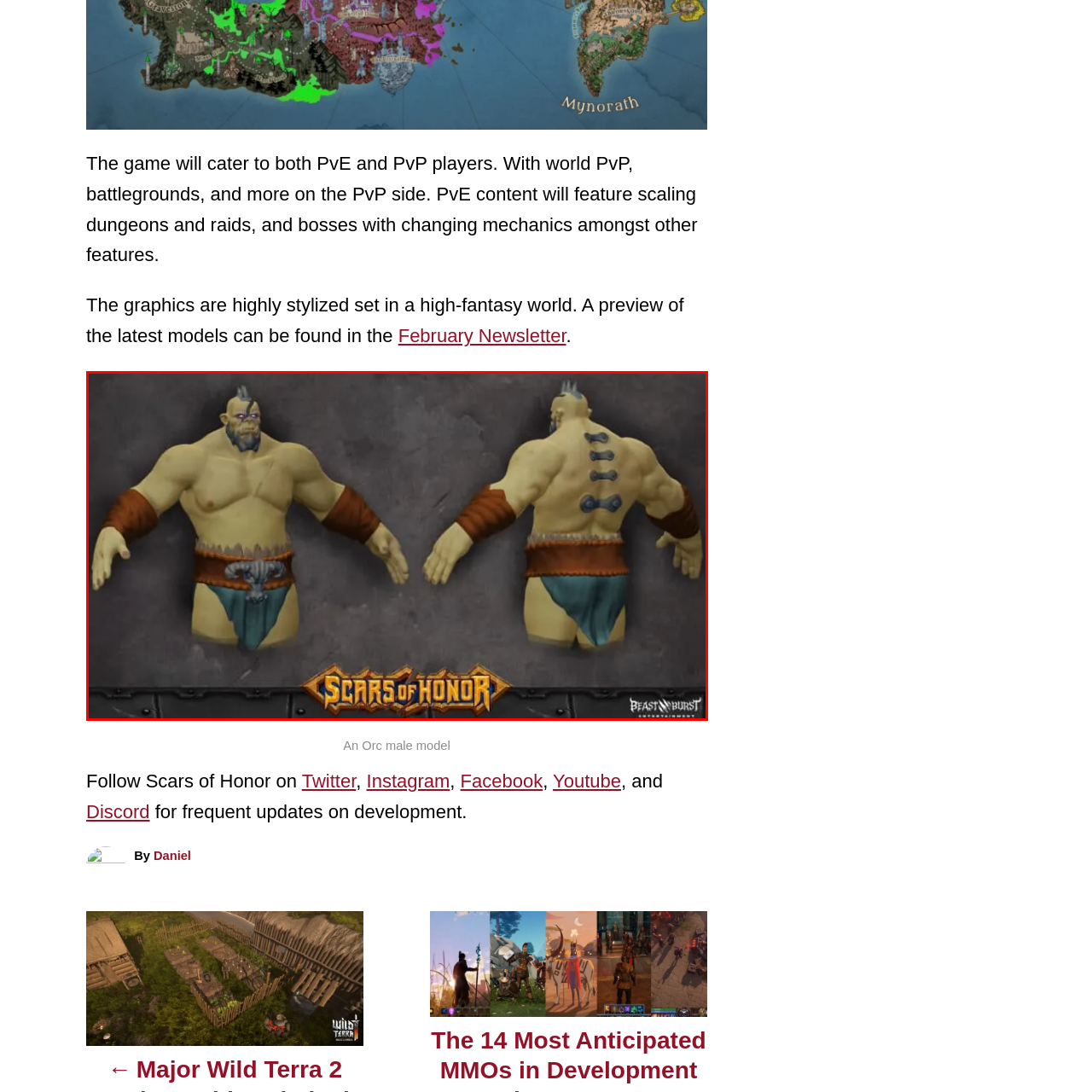Craft a detailed and vivid caption for the image that is highlighted by the red frame.

The image showcases a highly stylized character model for the indie MMORPG "Scars of Honor," featuring a male Orc. The character is illustrated from both front and back perspectives, emphasizing his muscular physique and distinct features. Notable details include the Orc's pale skin, tribal tattoos, and unique hairstyle that consists of a mohawk. He is adorned in rugged leather armor with a waist belt and straps, adding to his fierce, battle-ready appearance. The Orc's back displays metal studs, enhancing the character's imposing presence. This model reflects the game's dedication to high-fantasy aesthetics and intricate design, as it aims to cater to both Player versus Environment (PvE) and Player versus Player (PvP) players. The image is accompanied by the game's title prominently displayed at the bottom, further immersing viewers in the fantasy world of "Scars of Honor."